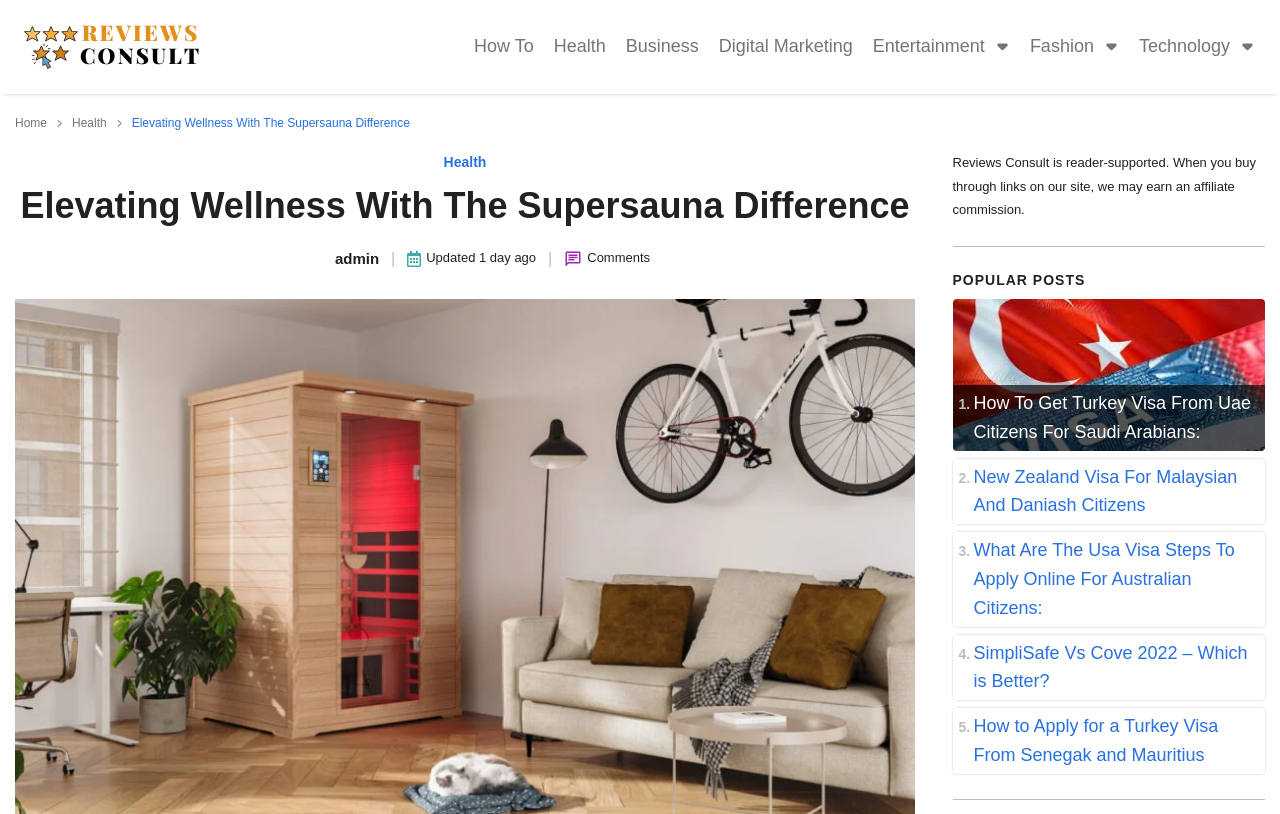What is the topic of the popular post 'How To Get Turkey Visa From Uae Citizens For Saudi Arabians:'?
Please provide a single word or phrase based on the screenshot.

Turkey visa